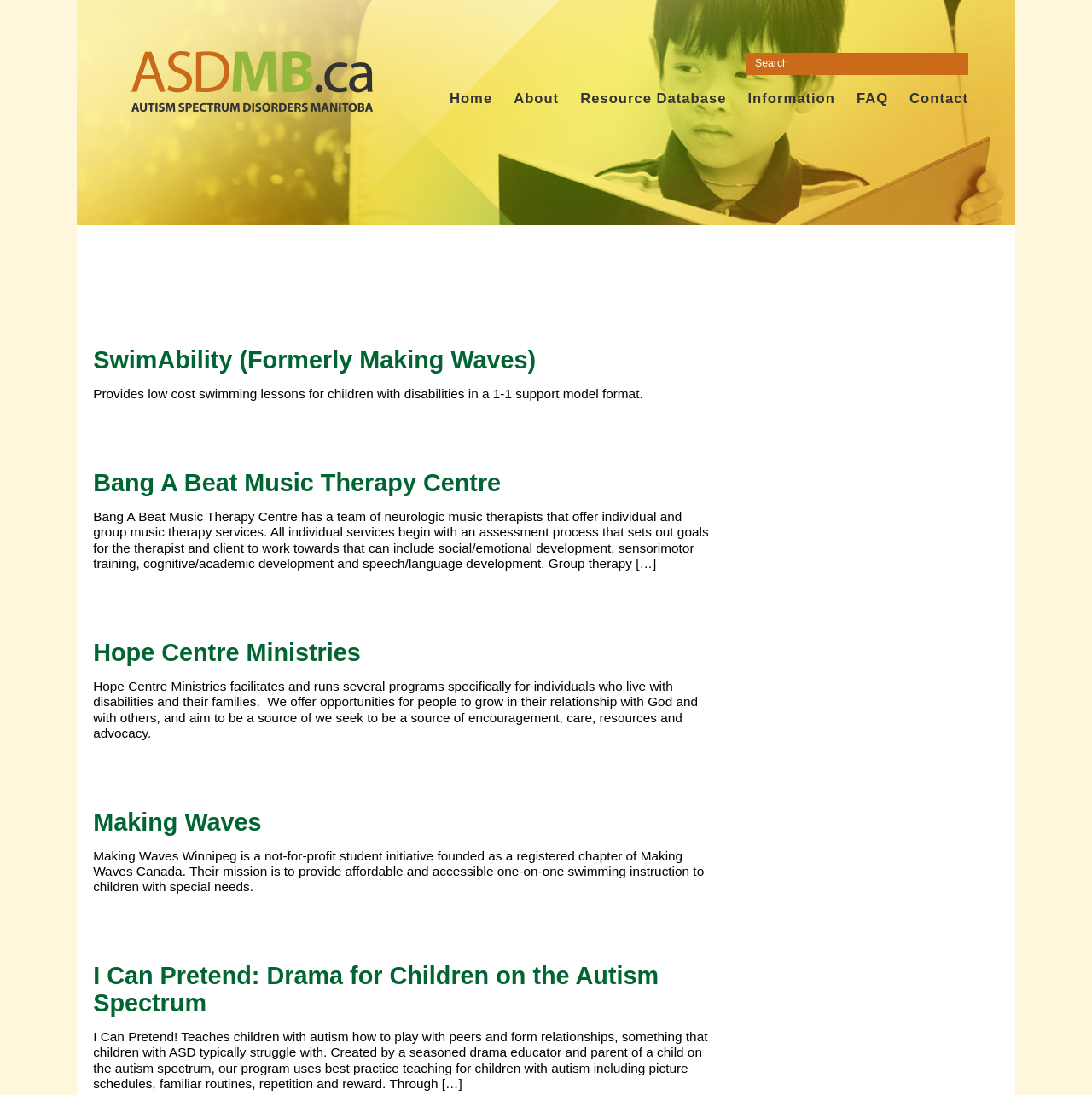Please pinpoint the bounding box coordinates for the region I should click to adhere to this instruction: "Click the 'FAQ' link".

None